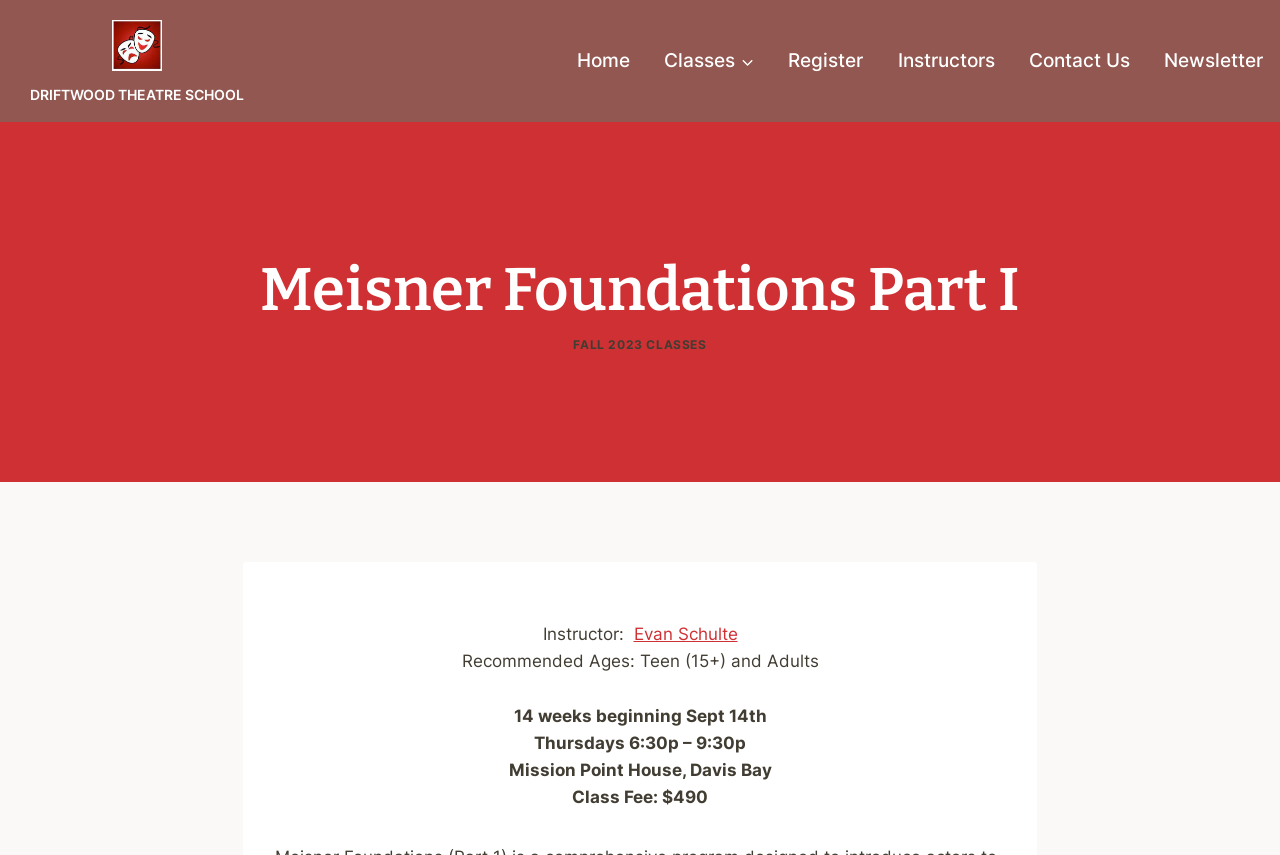How many navigation links are there in the primary navigation?
Refer to the image and provide a thorough answer to the question.

I counted the number of links under the navigation 'Primary Navigation', which includes 'Home', 'Classes', 'Register', 'Instructors', 'Contact Us', and 'Newsletter', totaling 7 links.